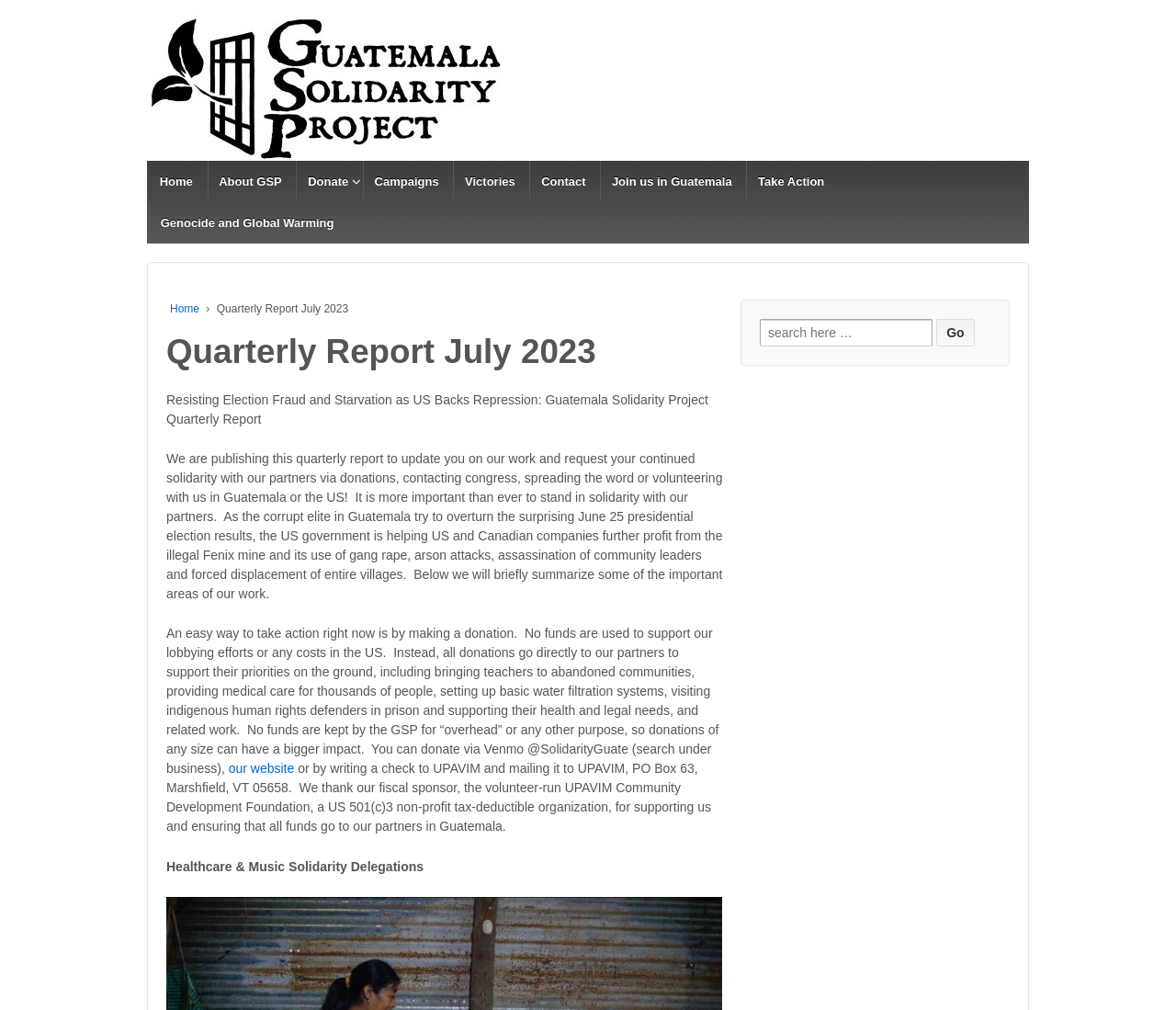Please find the bounding box coordinates of the element that must be clicked to perform the given instruction: "Click on the 'Home' link". The coordinates should be four float numbers from 0 to 1, i.e., [left, top, right, bottom].

[0.127, 0.159, 0.173, 0.2]